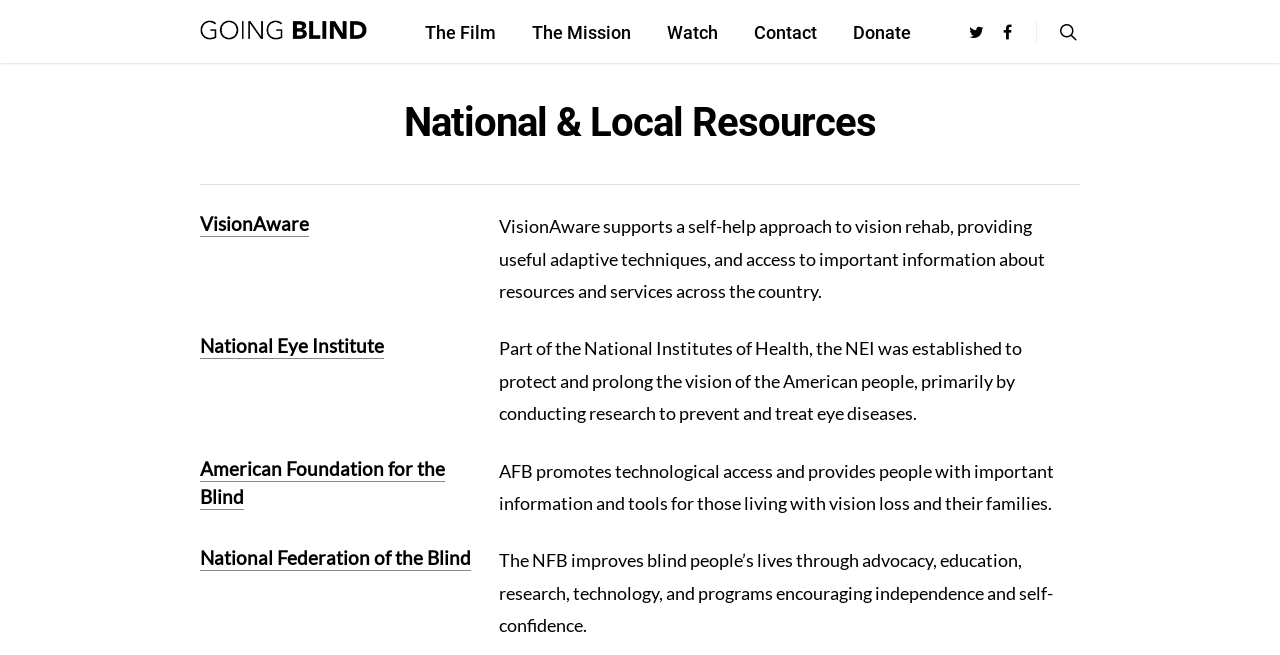Using the elements shown in the image, answer the question comprehensively: What is the name of the first resource listed?

The first resource listed is VisionAware, which is mentioned in the heading 'VisionAware' and also has a link with the same name.